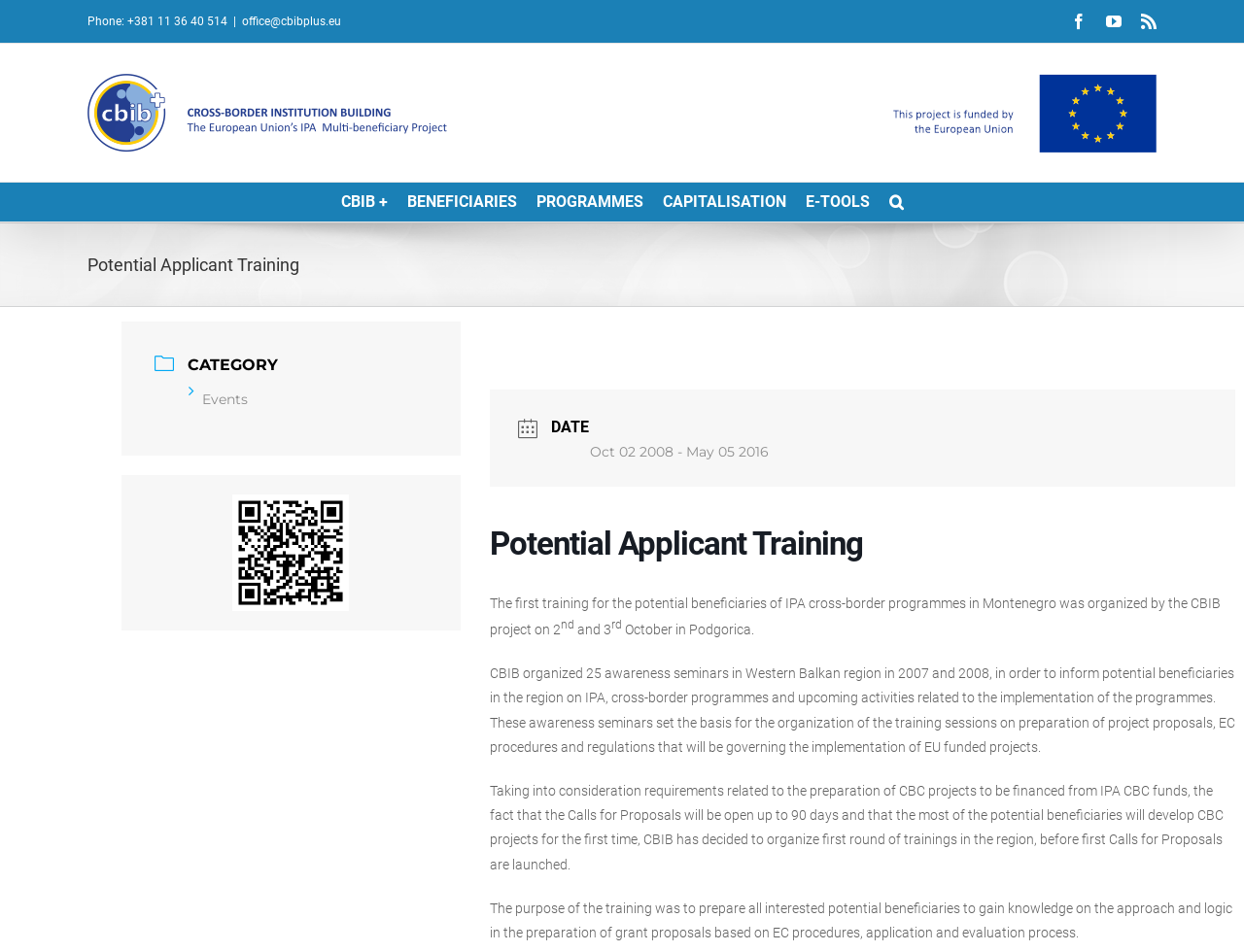Look at the image and give a detailed response to the following question: How many social media links are there?

I counted the social media links at the top right corner of the webpage. There are three links: Facebook, YouTube, and Rss.